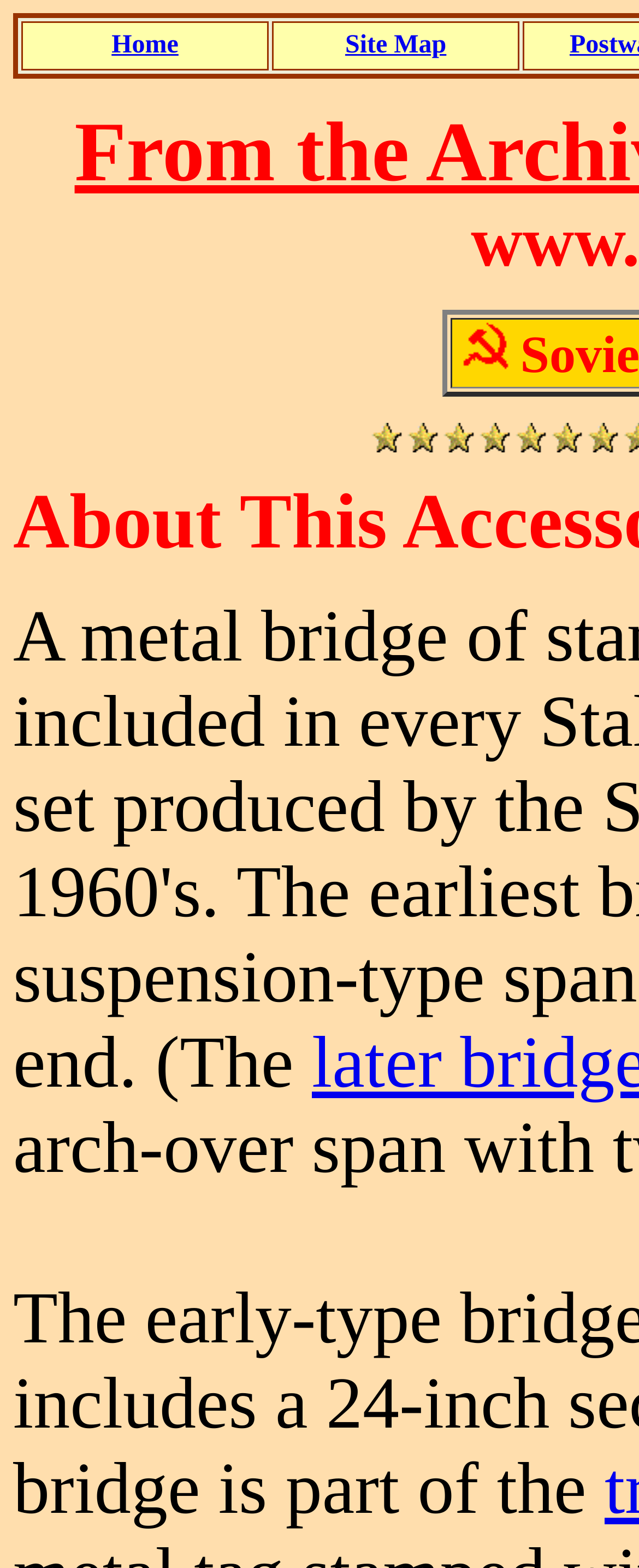Given the description "Site Map", provide the bounding box coordinates of the corresponding UI element.

[0.54, 0.02, 0.699, 0.038]